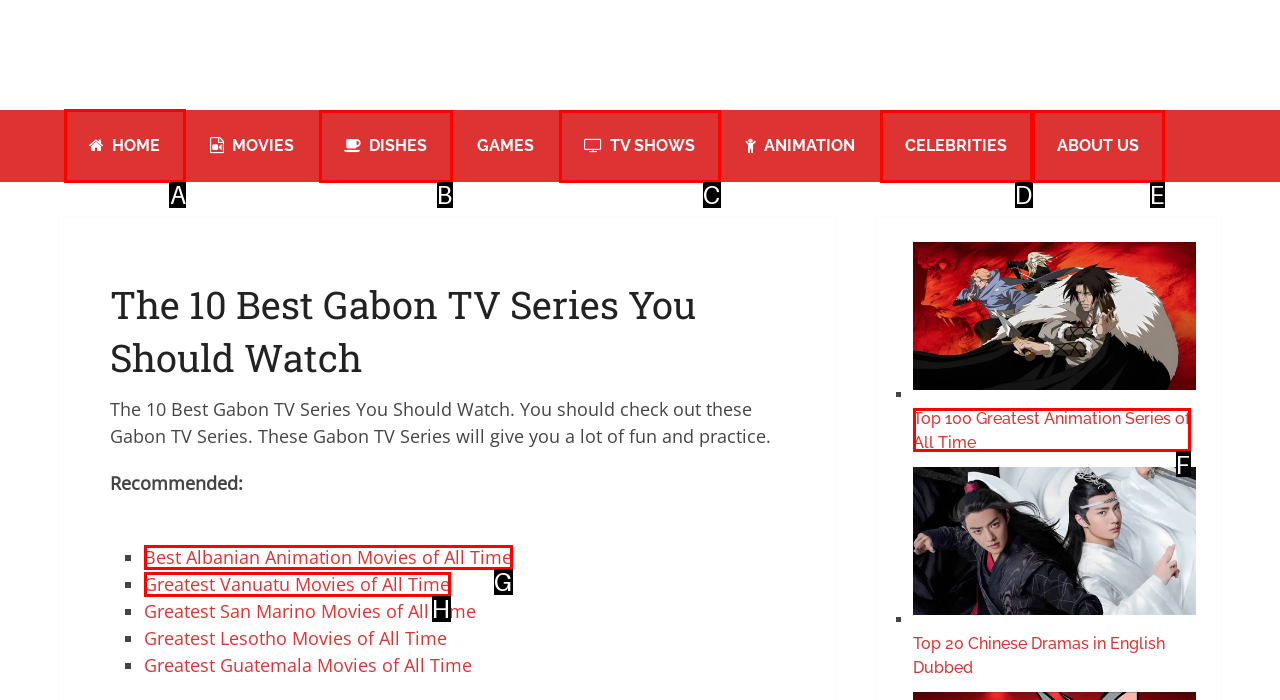Determine which HTML element to click for this task: go to home page Provide the letter of the selected choice.

A